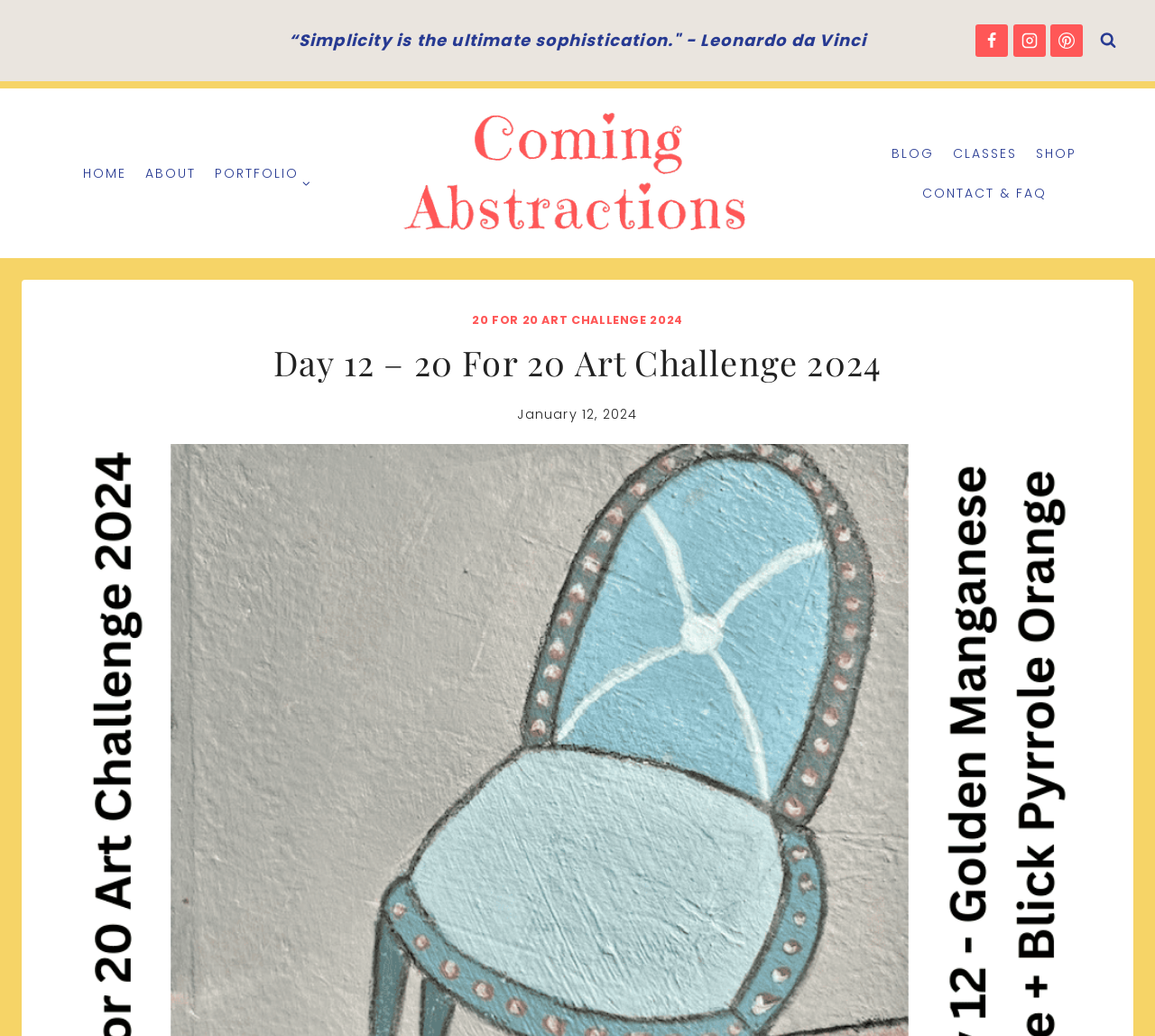Locate the bounding box coordinates of the element you need to click to accomplish the task described by this instruction: "Visit Coming Abstractions".

[0.316, 0.085, 0.684, 0.249]